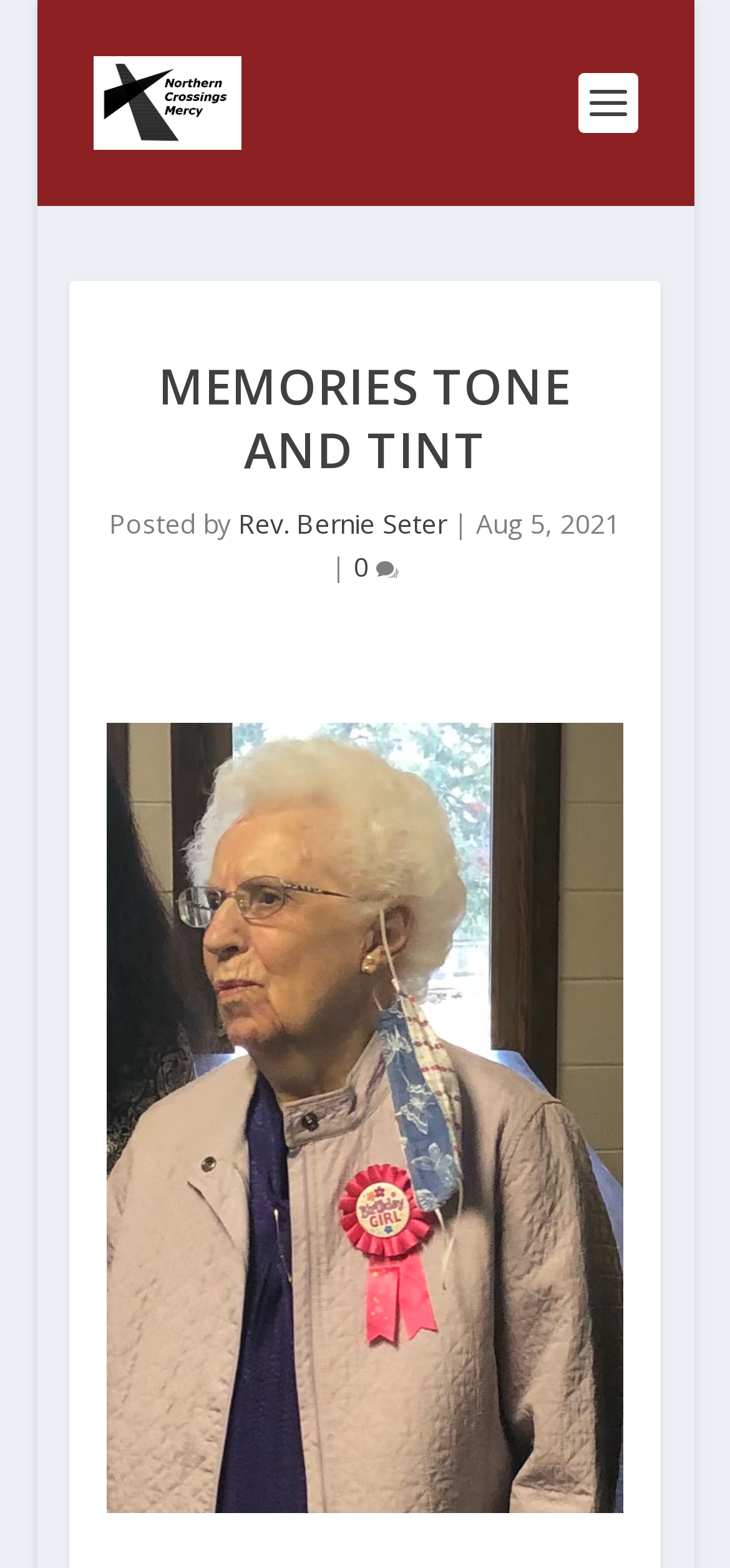Create an in-depth description of the webpage, covering main sections.

The webpage is about "Memories Tone and Tint" and specifically focuses on "Northern Crossings". At the top-left corner, there is a link and an image with the same title "Northern Crossings". Below this, a prominent heading "MEMORIES TONE AND TINT" spans across the page. 

Underneath the heading, there is a section with information about the post. It starts with the text "Posted by" followed by a link to the author "Rev. Bernie Seter". A vertical line separates the author's name from the date "Aug 5, 2021". 

To the left of the date, there is a link with a comment count icon and the number of comments, which is zero. 

On the left side of the page, there is a long link that spans from the middle to the bottom of the page.